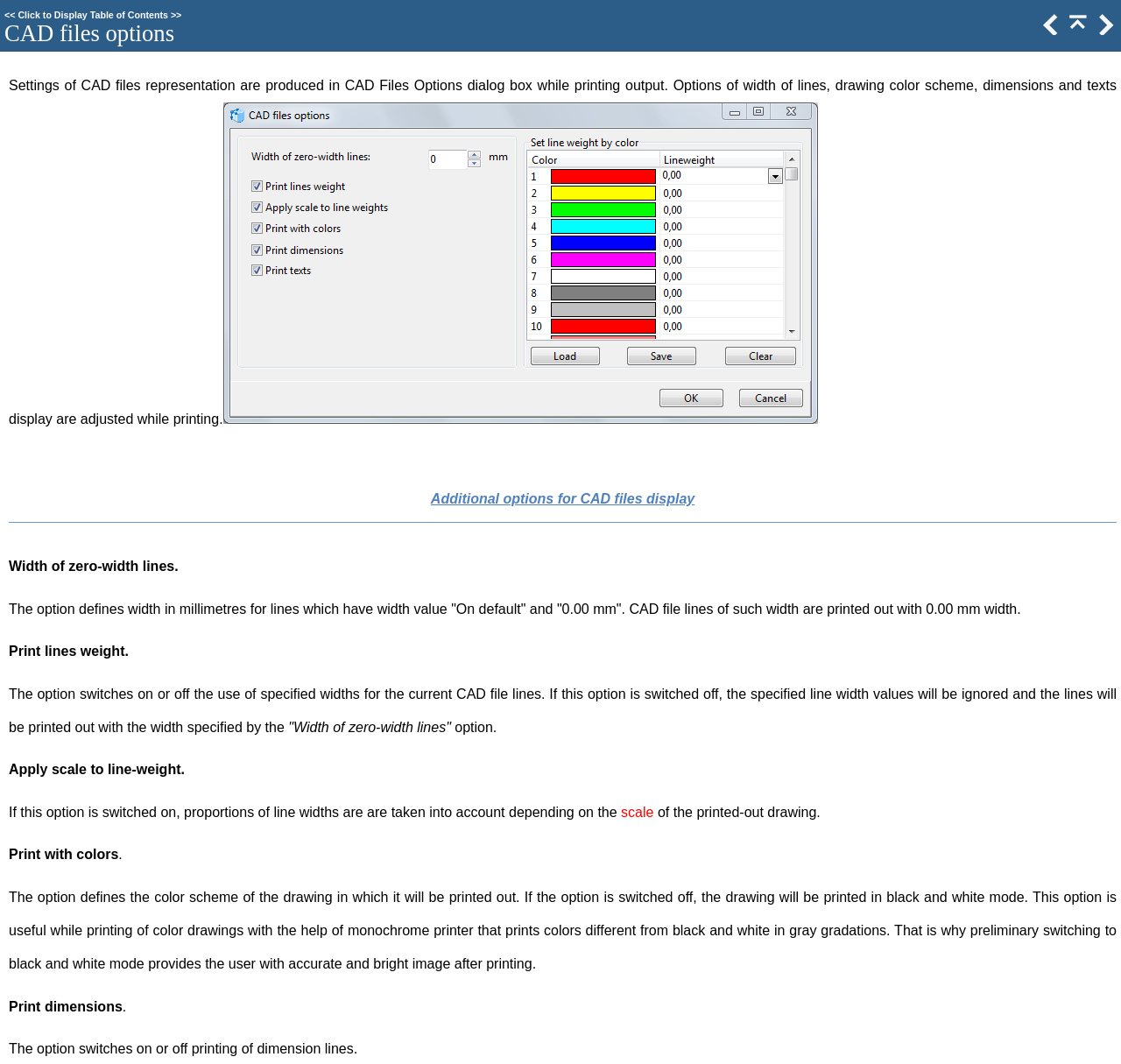Locate and provide the bounding box coordinates for the HTML element that matches this description: "title="Parent Chapter"".

[0.949, 0.023, 0.971, 0.035]